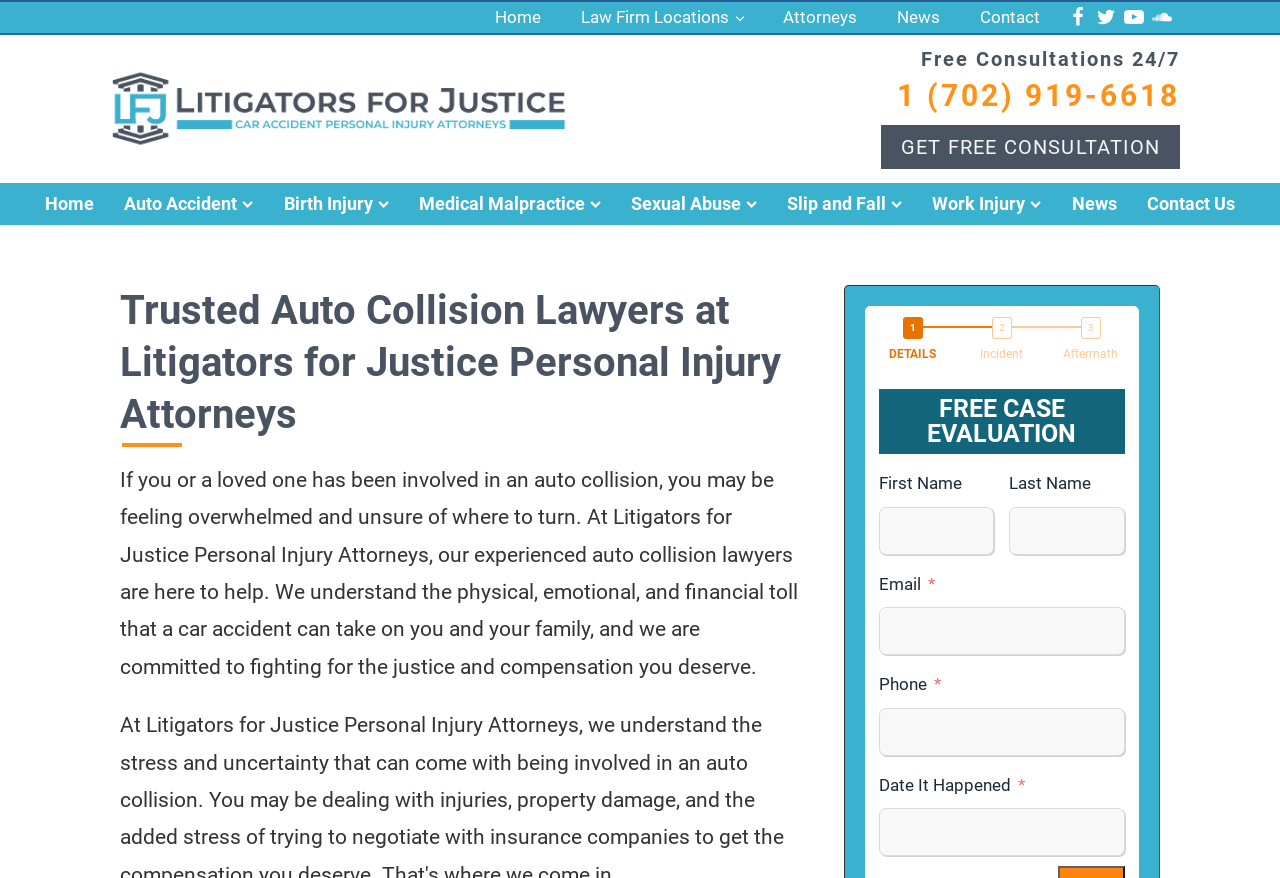Show the bounding box coordinates for the HTML element described as: "Law Firm Locations".

[0.438, 0.002, 0.596, 0.037]